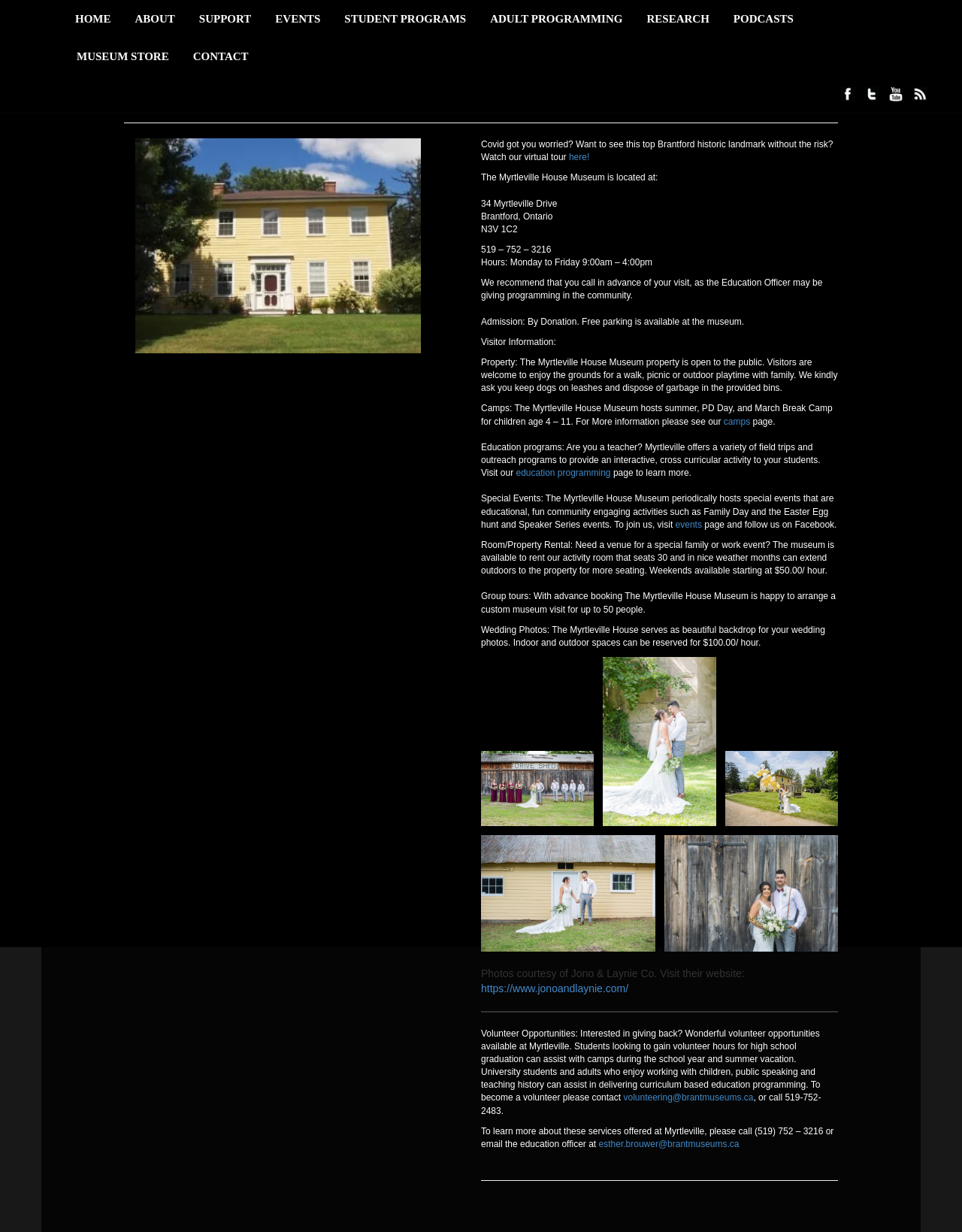What is the purpose of the museum?
We need a detailed and exhaustive answer to the question. Please elaborate.

I found the answer by looking at the text on the webpage, which describes the various programs and events offered by the museum. The museum seems to focus on providing educational programs and events for the community.